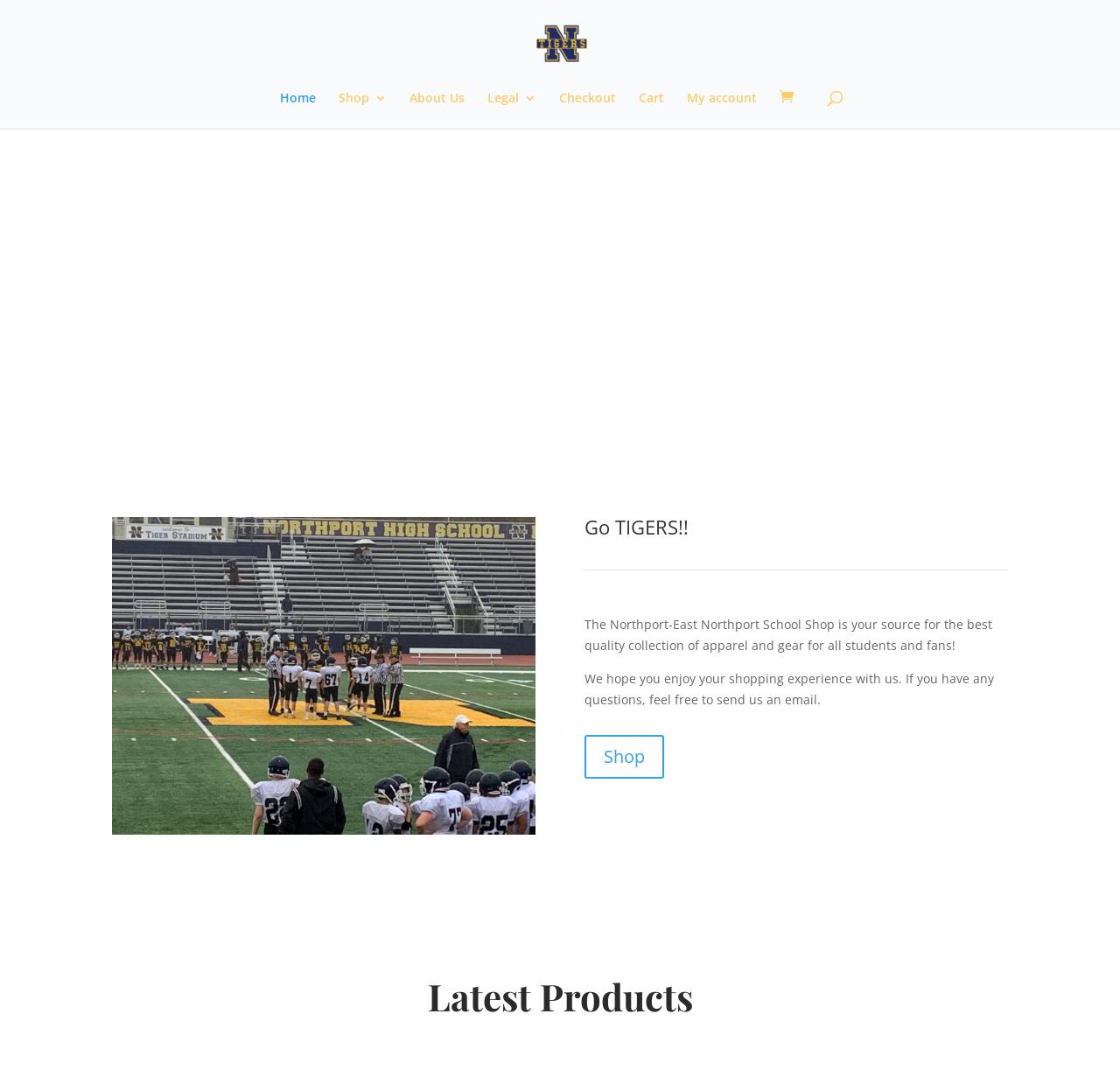What is the title of the section below the main banner?
Please provide a single word or phrase as your answer based on the screenshot.

Latest Products